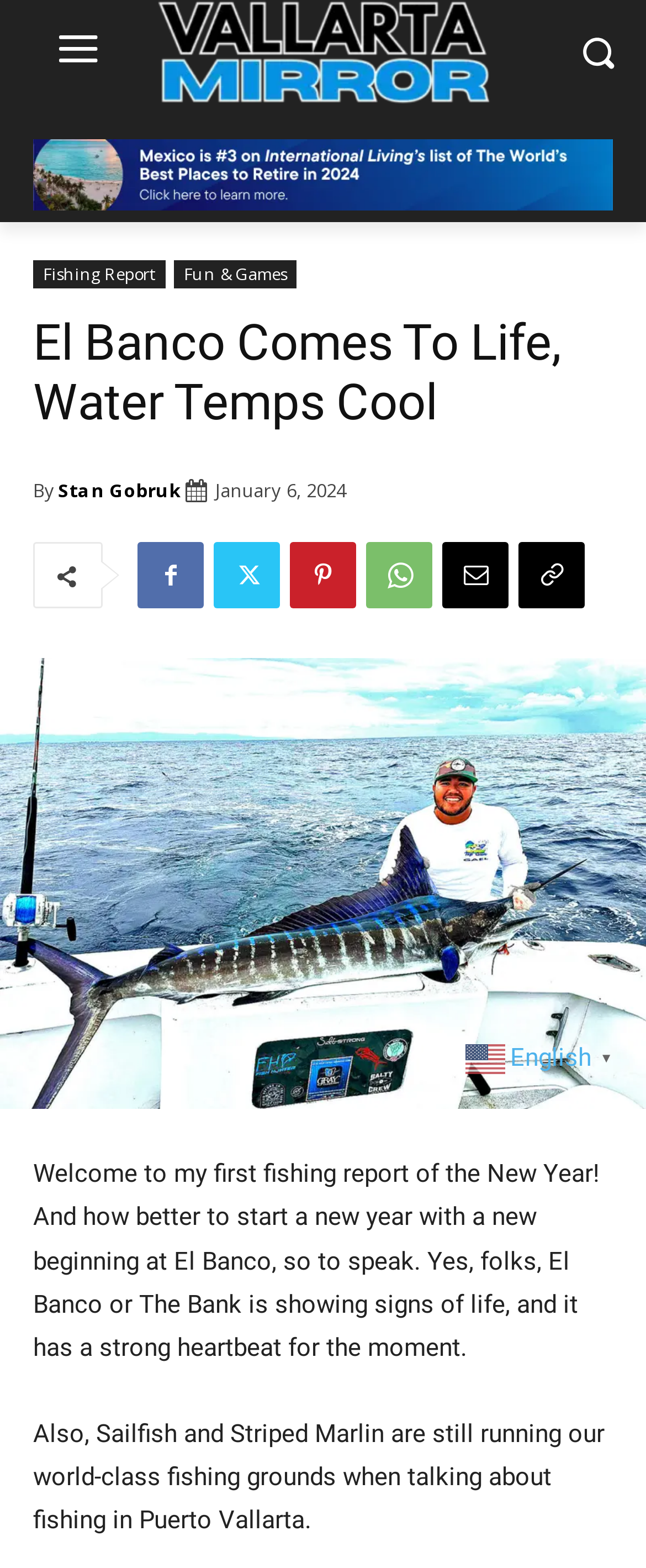Please specify the bounding box coordinates of the clickable section necessary to execute the following command: "Read about Manufactured Intelligence and Technologies in Asylum Methods".

None